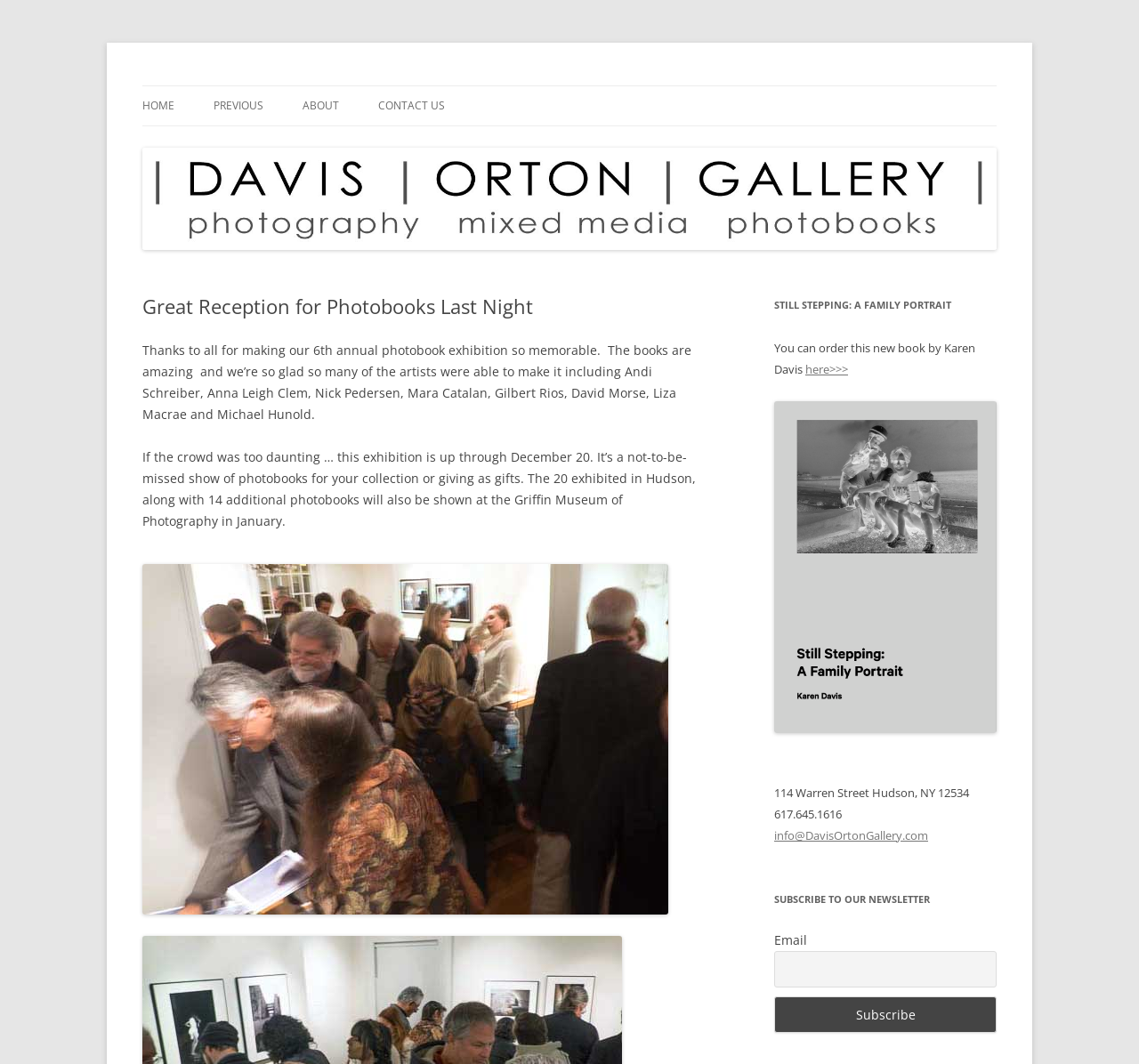Kindly provide the bounding box coordinates of the section you need to click on to fulfill the given instruction: "Explore smart IoT mobile key solutions".

None